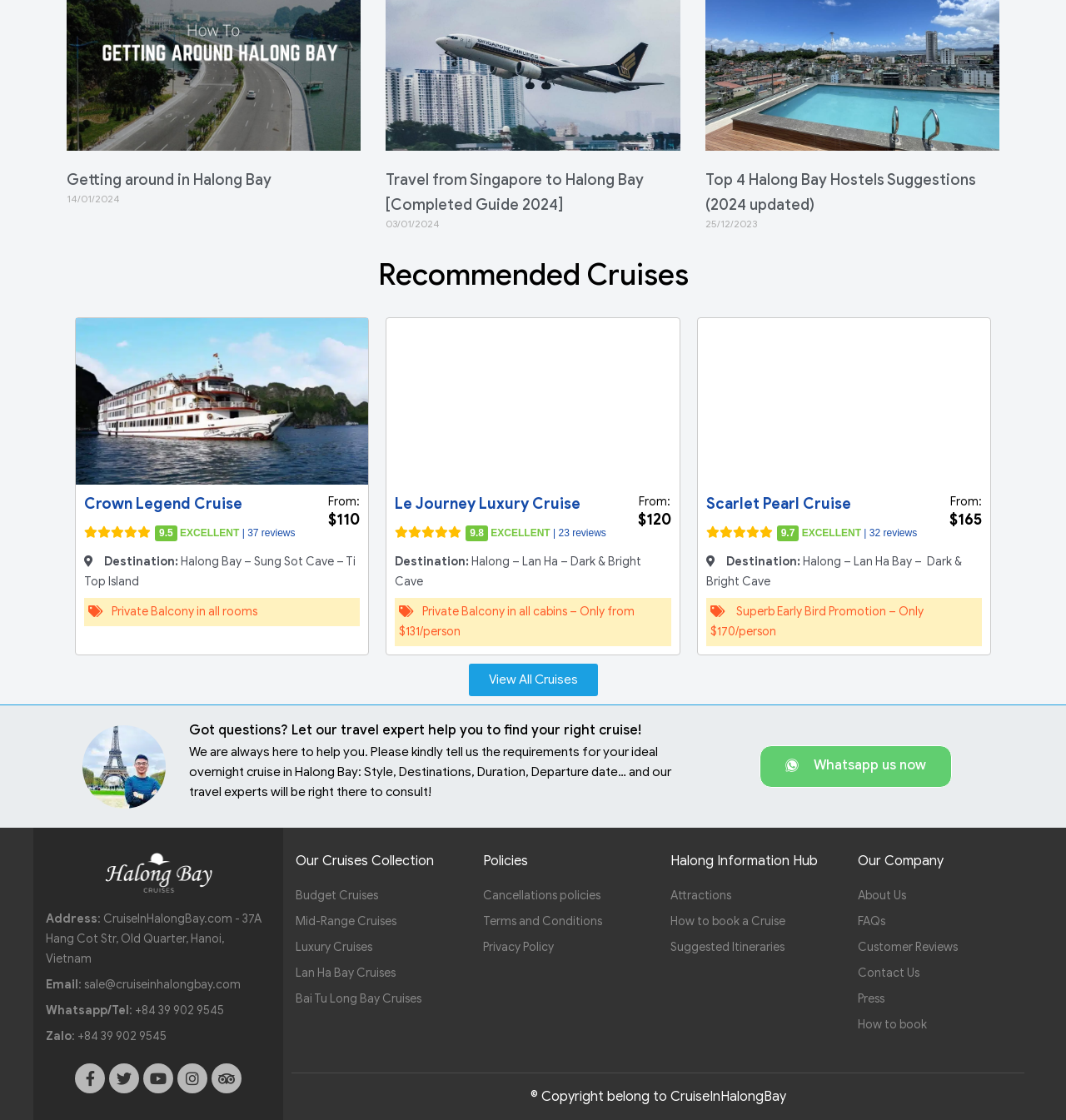Identify the bounding box of the UI element that matches this description: "How to book a Cruise".

[0.629, 0.814, 0.781, 0.832]